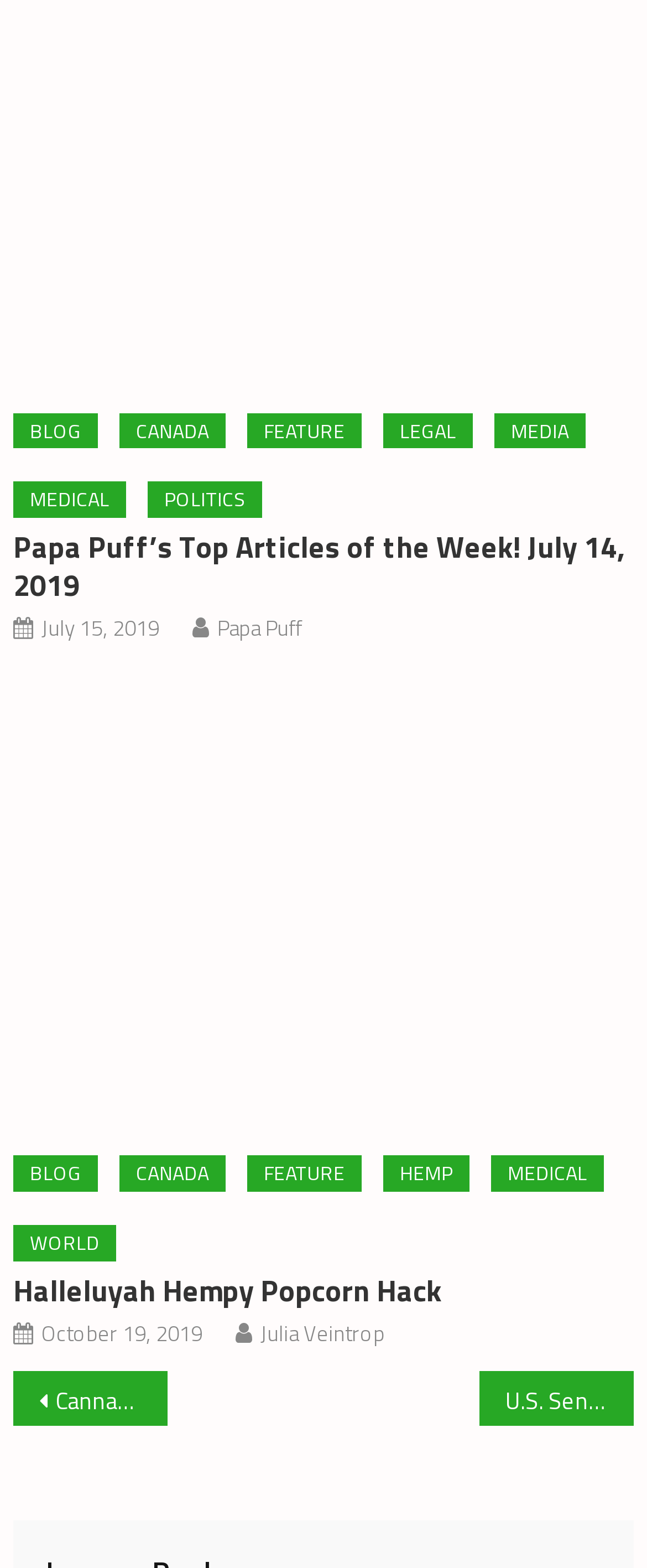Identify the bounding box for the UI element described as: "Julia Veintrop". Ensure the coordinates are four float numbers between 0 and 1, formatted as [left, top, right, bottom].

[0.402, 0.838, 0.595, 0.863]